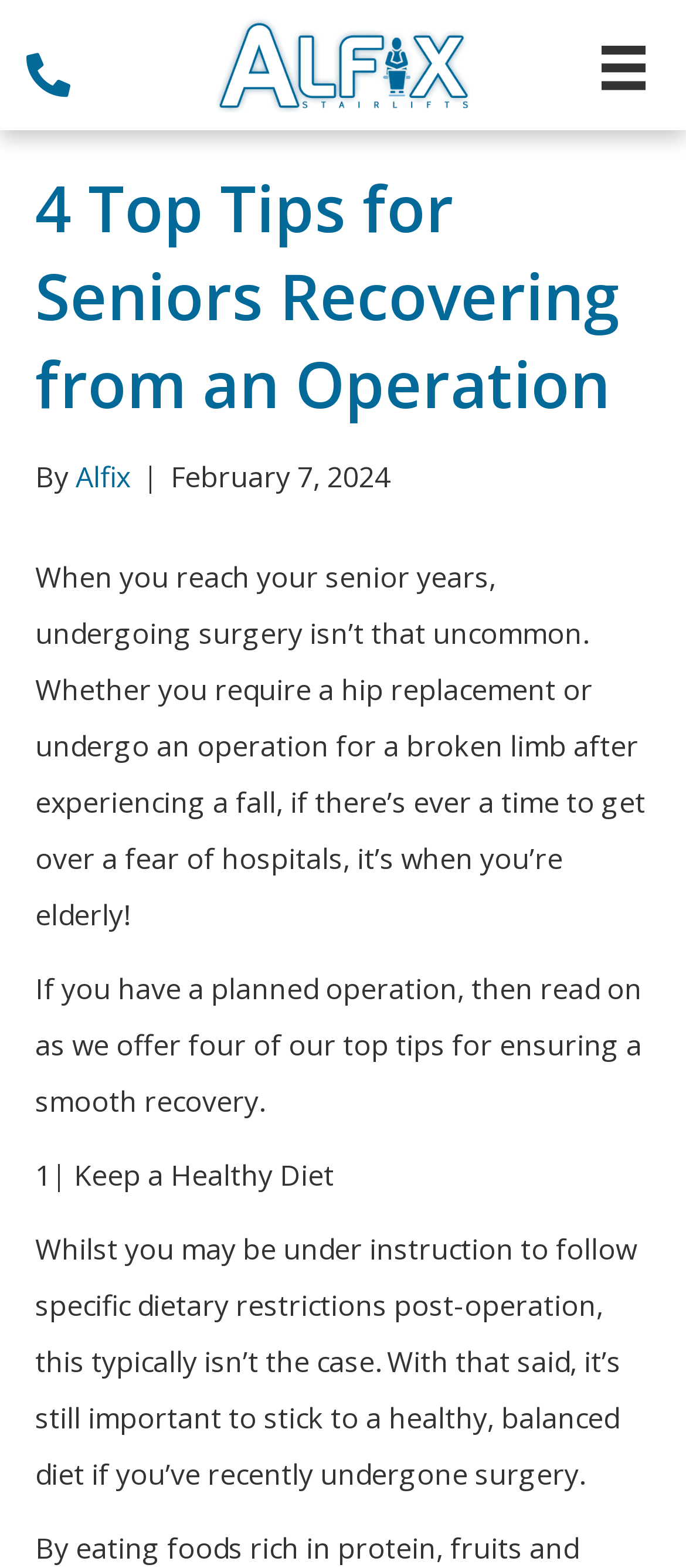What is the logo of the company?
Look at the screenshot and give a one-word or phrase answer.

Alfix